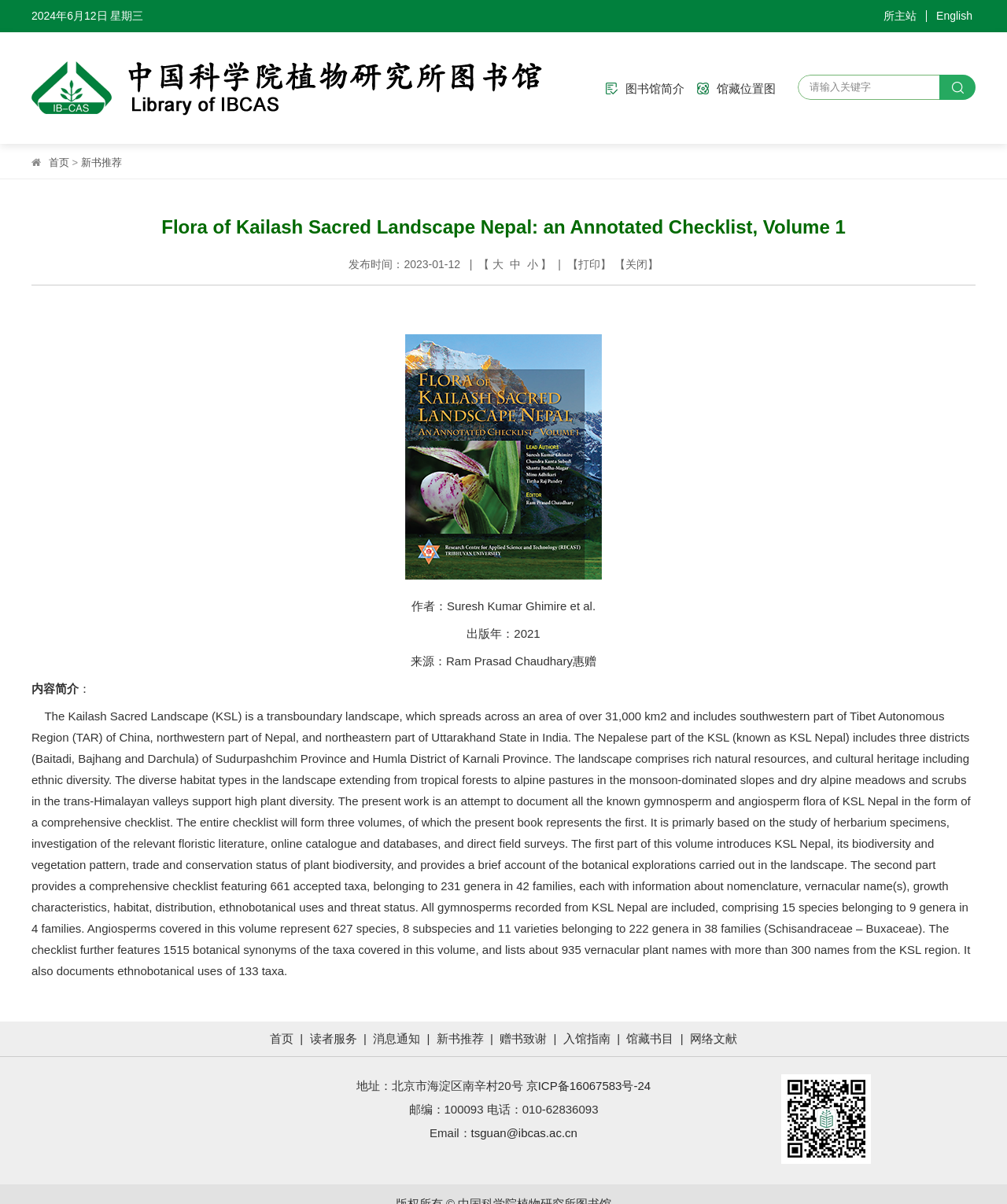Please determine the bounding box coordinates for the element that should be clicked to follow these instructions: "Contact the library".

[0.468, 0.935, 0.573, 0.946]